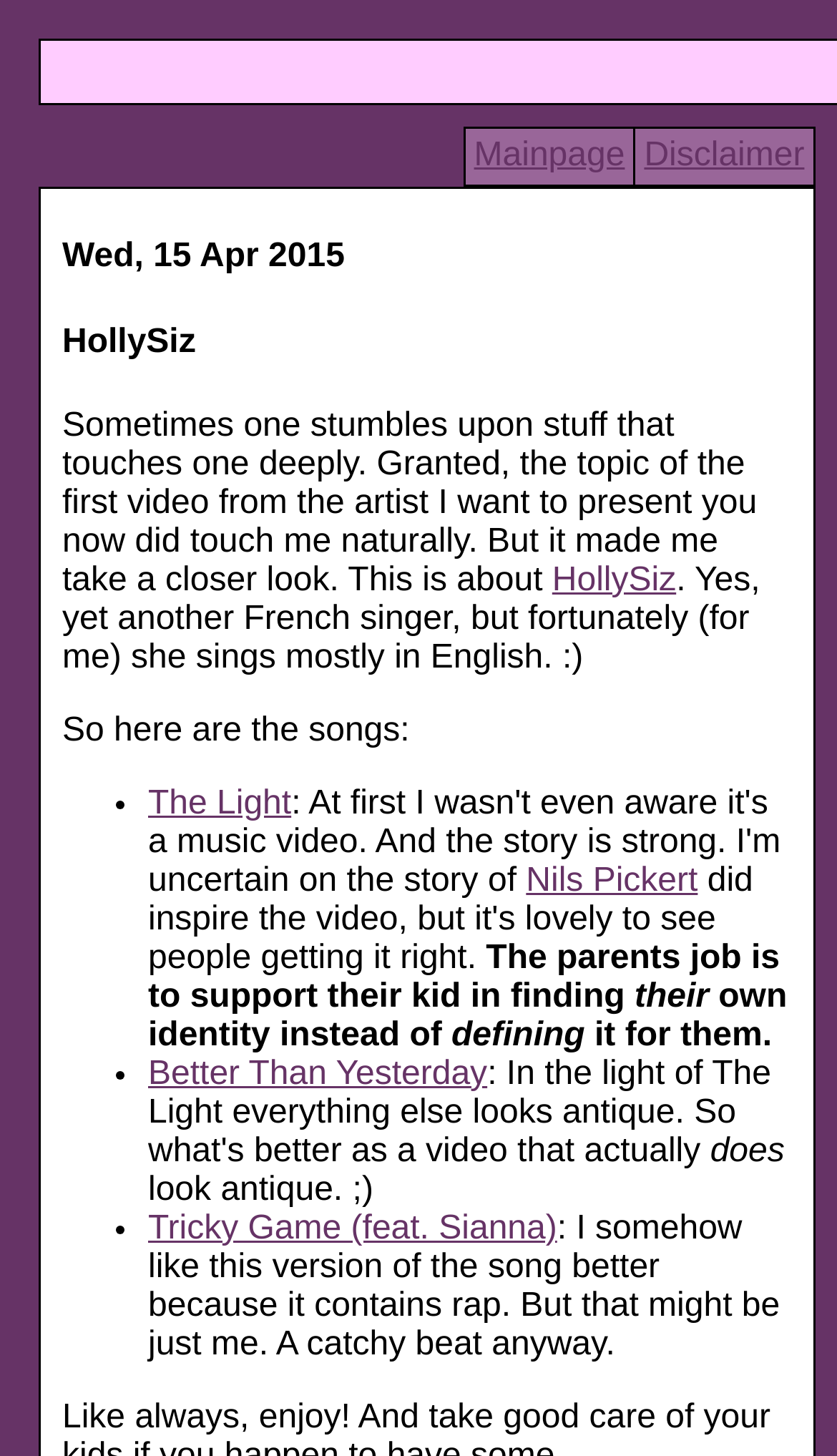Provide a single word or phrase answer to the question: 
What is the date mentioned in the webpage?

Wed, 15 Apr 2015